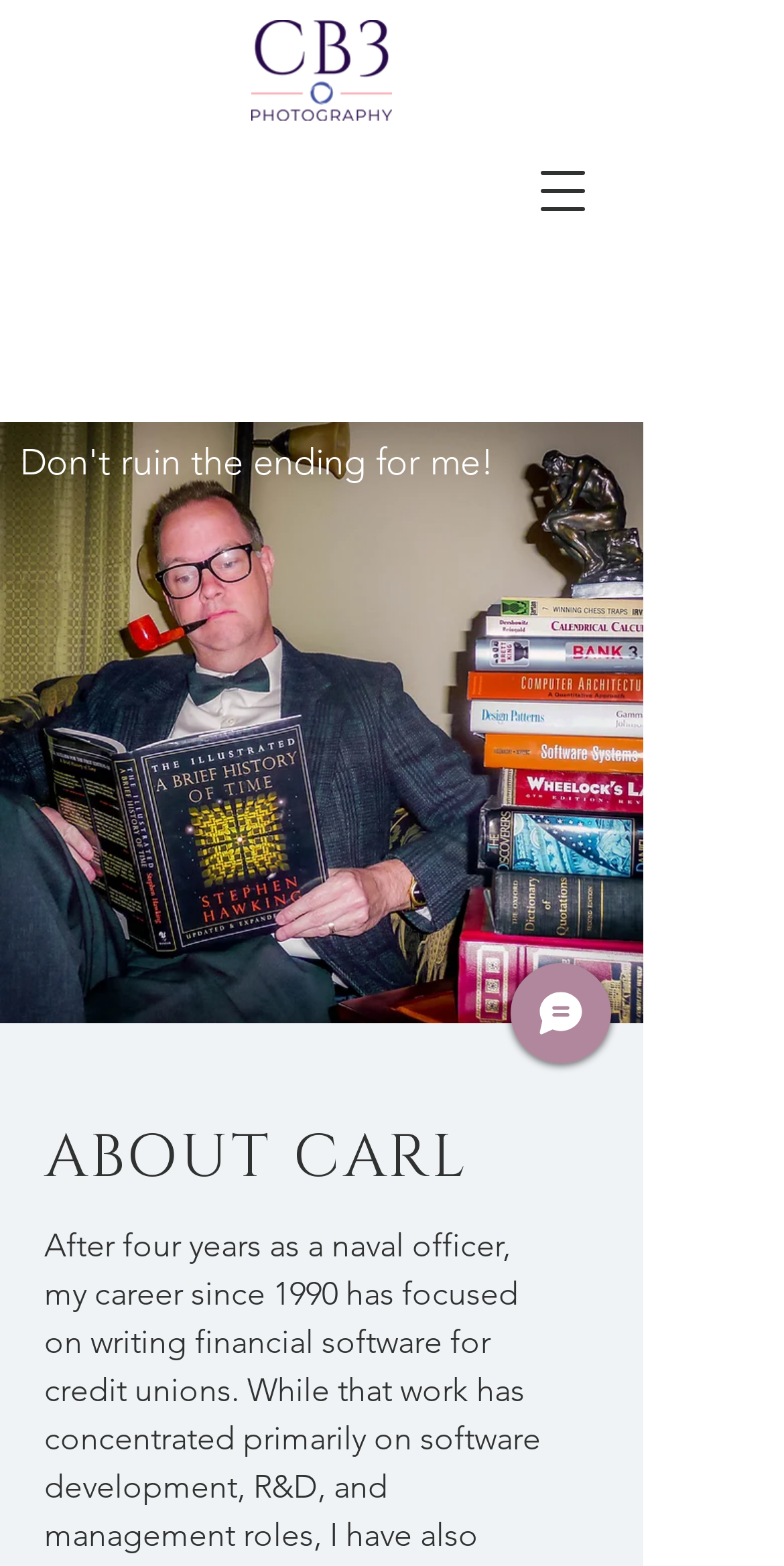Give a one-word or short phrase answer to the question: 
Where is the link 'Original on Transparent.png' located?

Top left